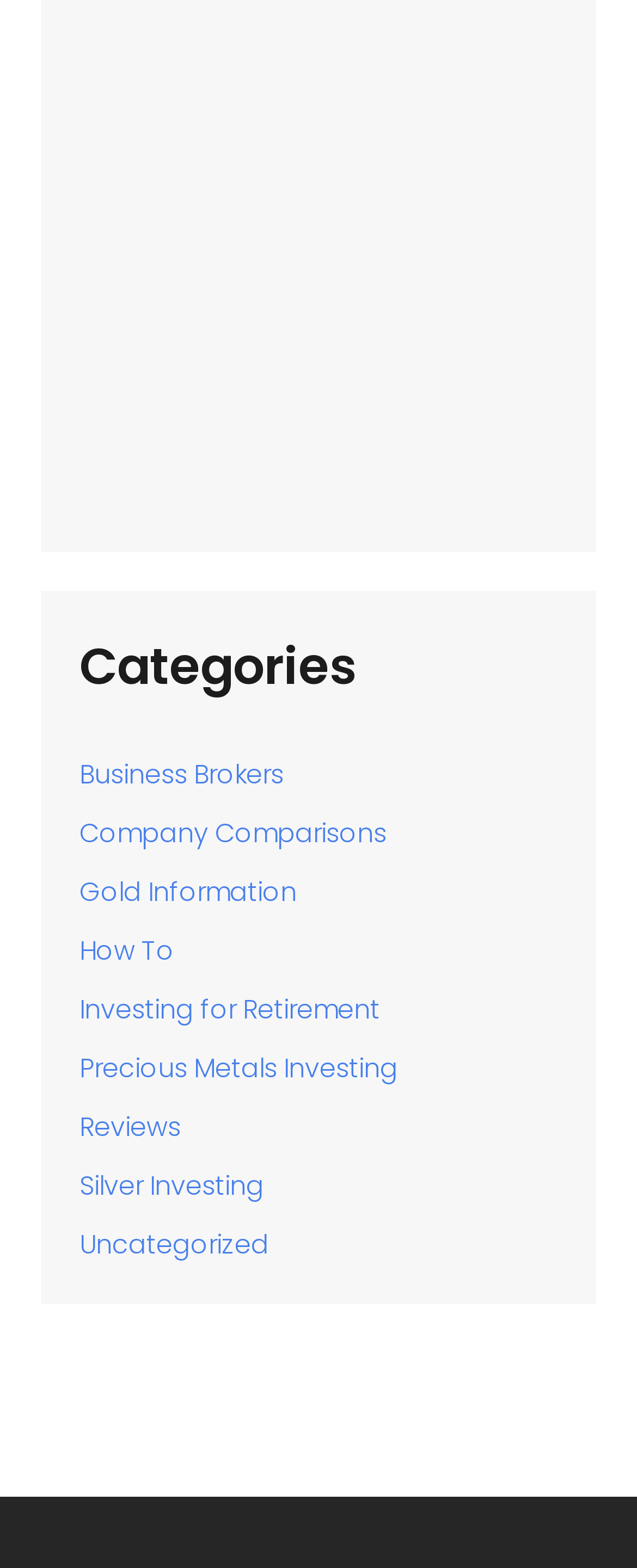Pinpoint the bounding box coordinates of the clickable element to carry out the following instruction: "Learn about 'Silver Investing'."

[0.125, 0.744, 0.414, 0.768]